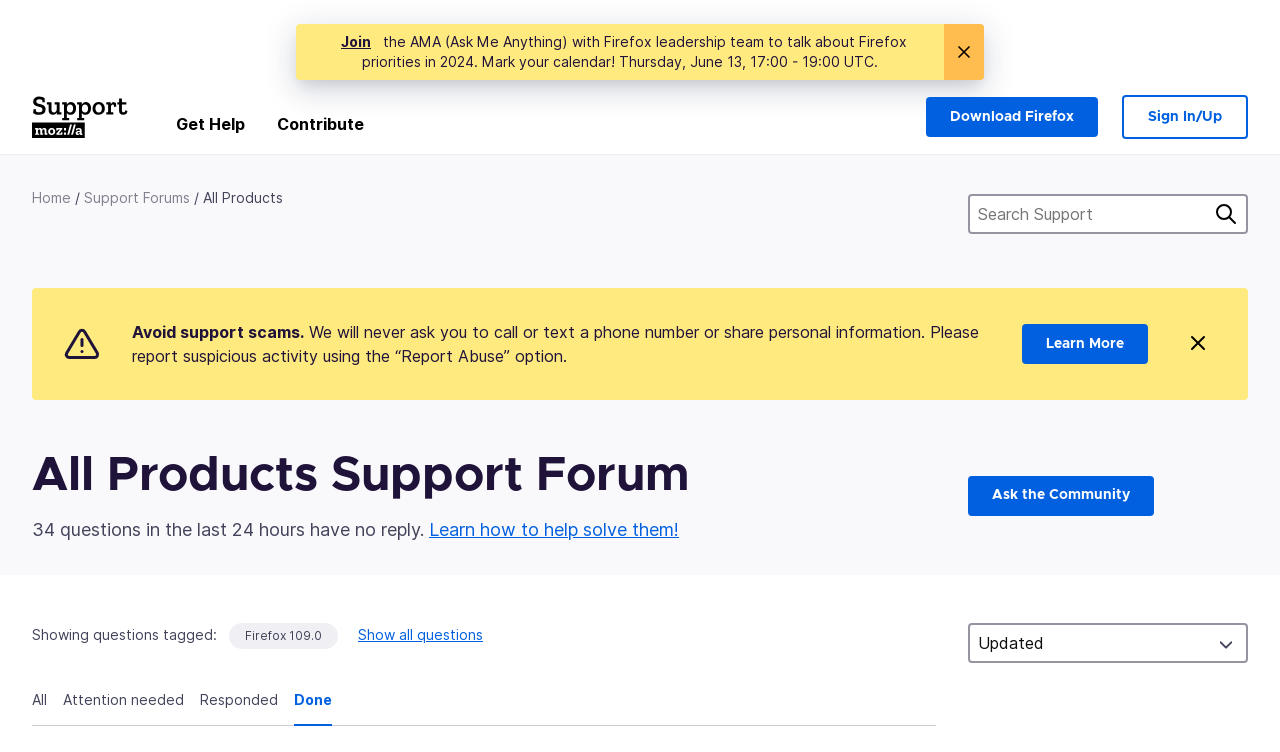Find the bounding box coordinates for the area that must be clicked to perform this action: "Sign in or up".

[0.877, 0.126, 0.975, 0.185]